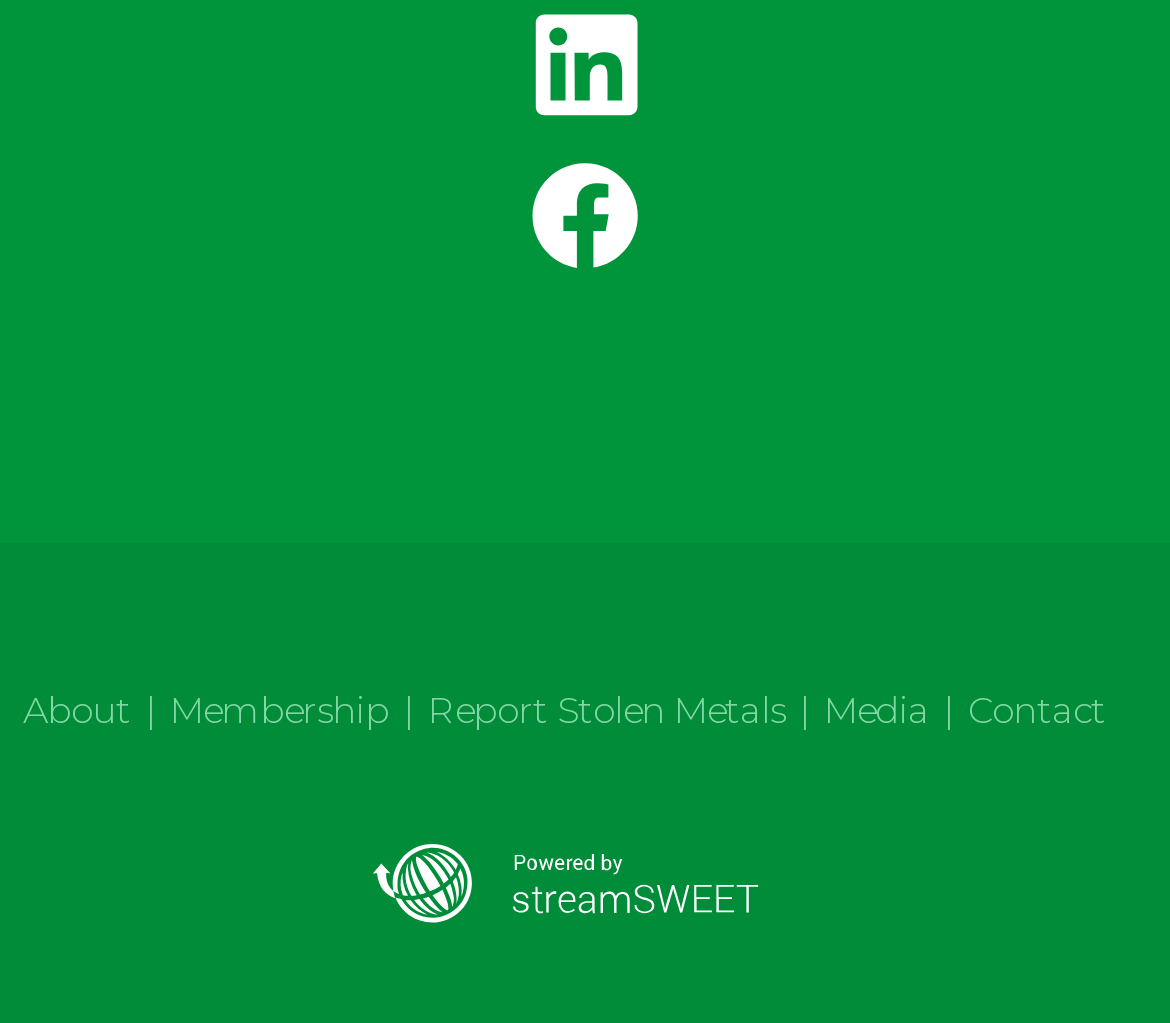What is the name of the CMS used to power this website?
Please give a detailed and elaborate answer to the question based on the image.

At the bottom of the webpage, there is a link with the text 'Powered by streamSWEET CMS', indicating that this website is powered by the streamSWEET Content Management System.